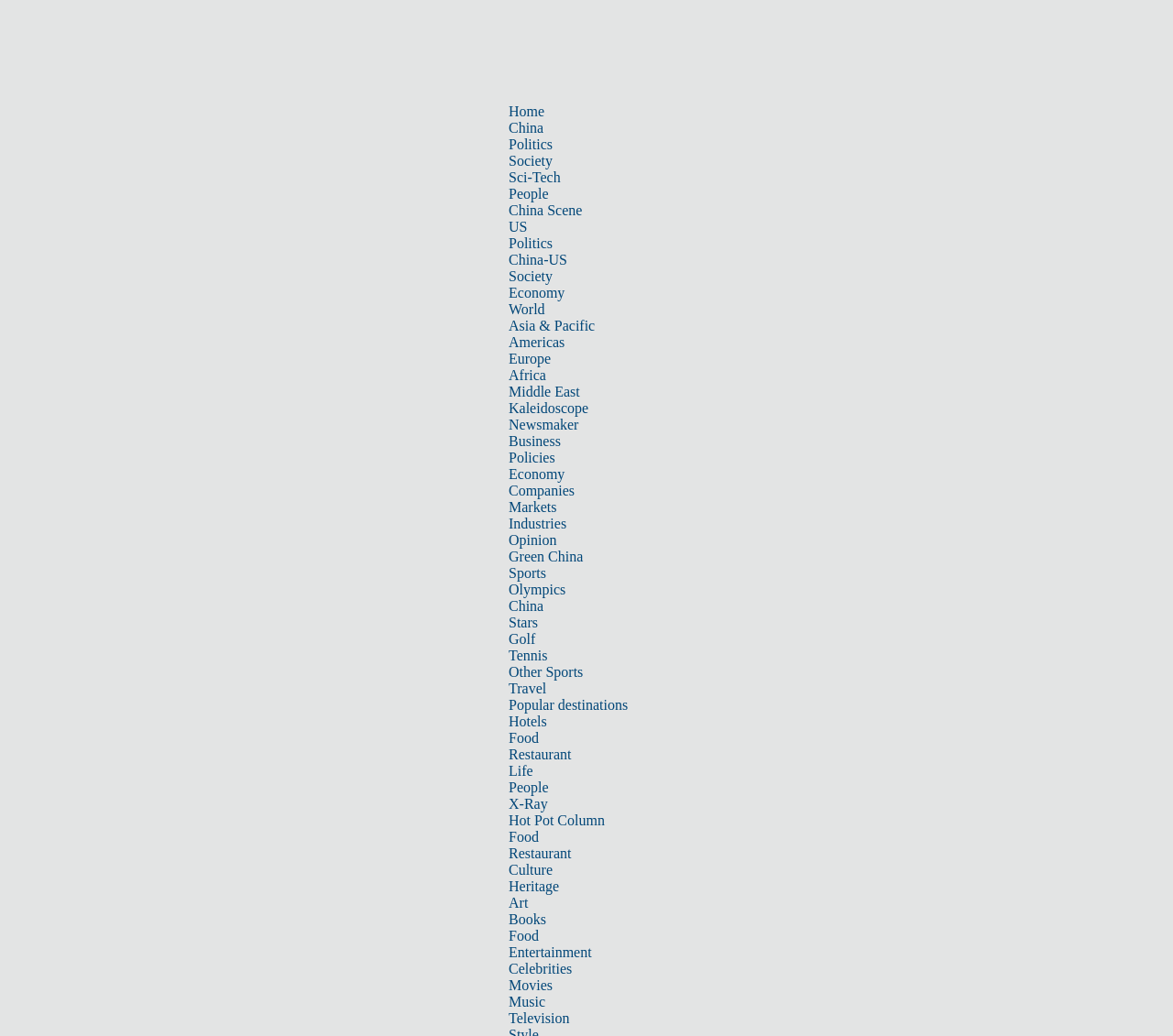Locate the bounding box coordinates of the element to click to perform the following action: 'Click on the 'Politics' link'. The coordinates should be given as four float values between 0 and 1, in the form of [left, top, right, bottom].

[0.434, 0.132, 0.471, 0.147]